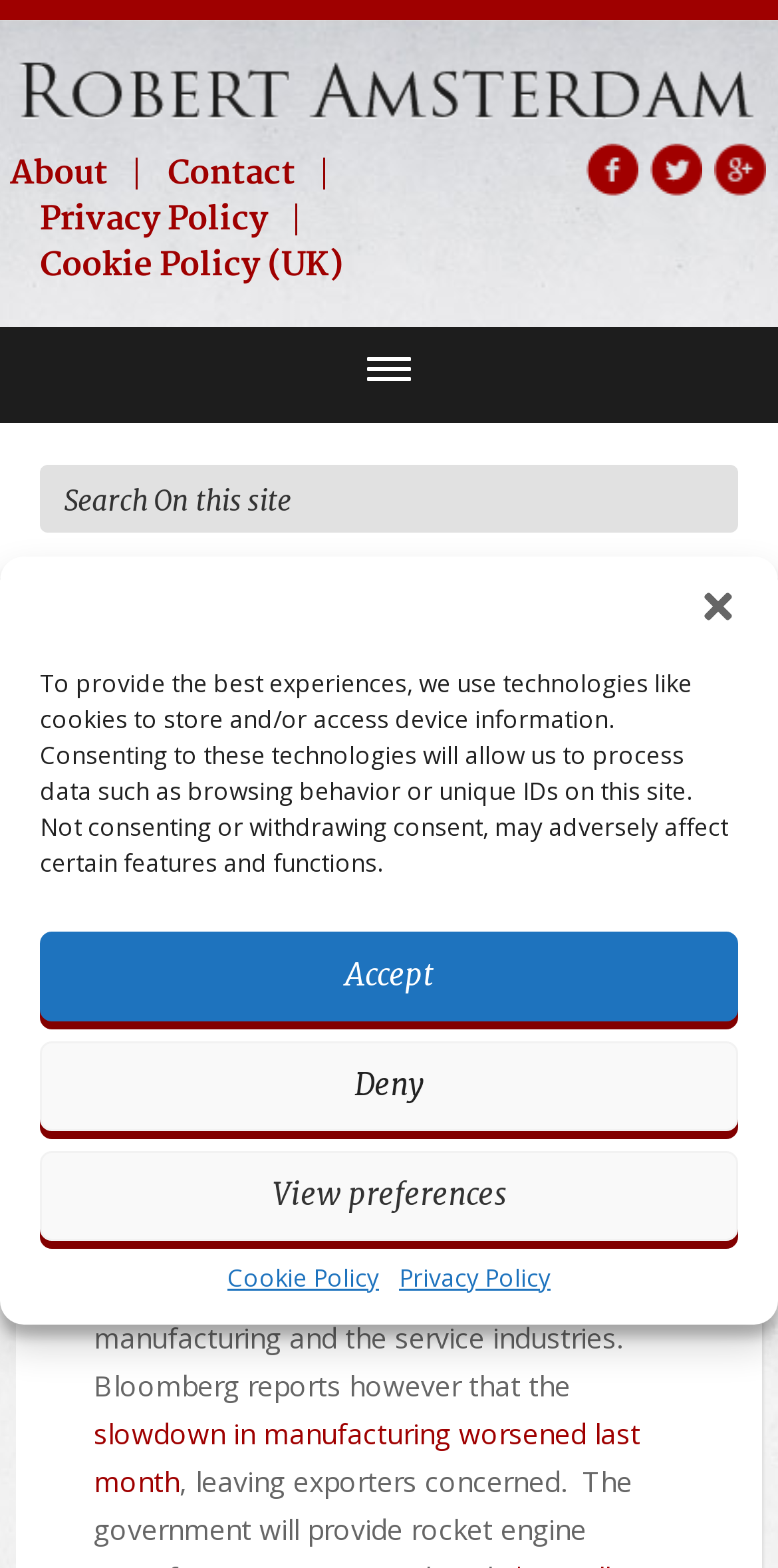Predict the bounding box coordinates for the UI element described as: "Privacy Policy". The coordinates should be four float numbers between 0 and 1, presented as [left, top, right, bottom].

[0.513, 0.804, 0.708, 0.826]